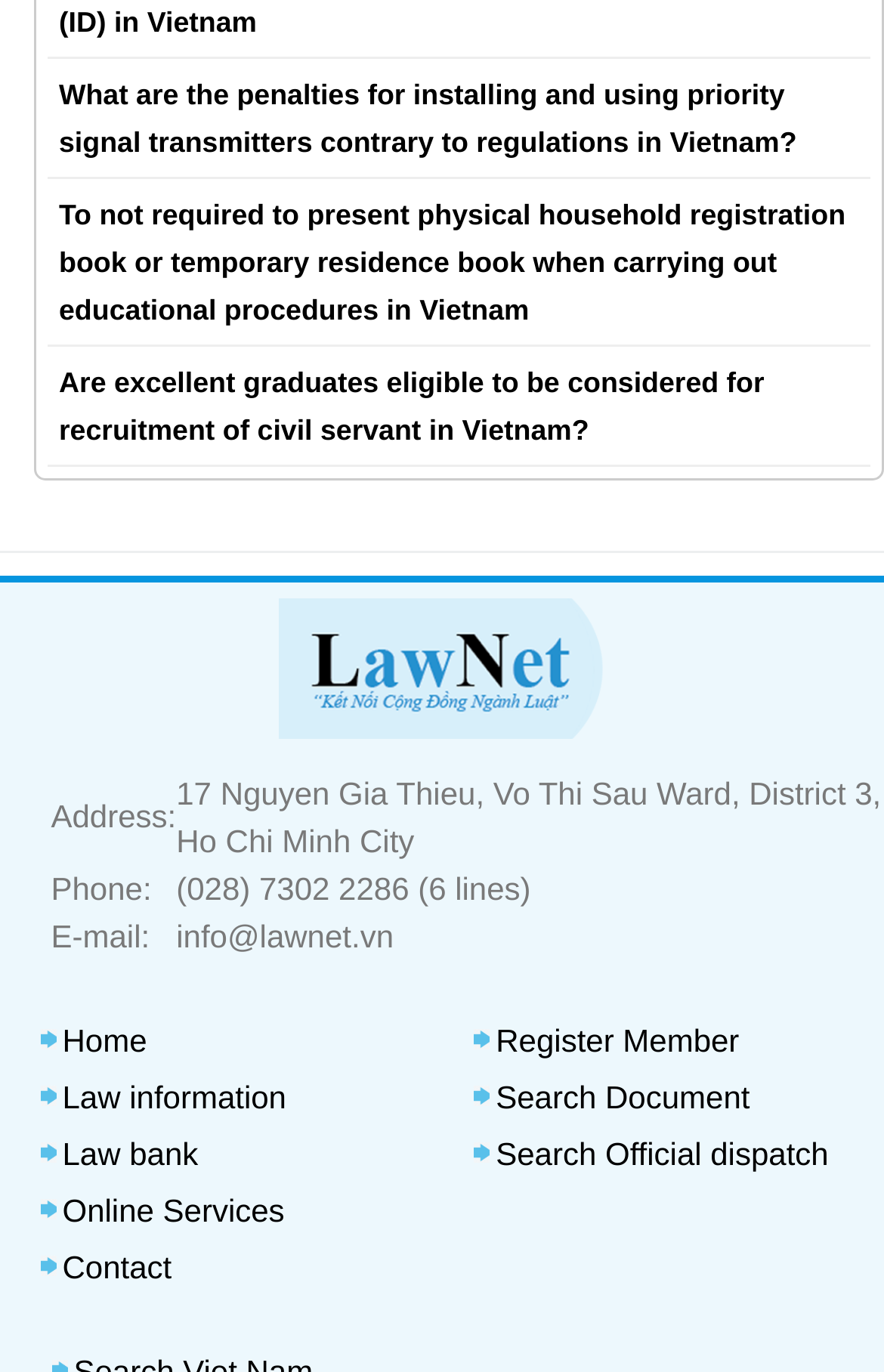Can you provide the bounding box coordinates for the element that should be clicked to implement the instruction: "Register as a member"?

[0.561, 0.744, 0.836, 0.771]